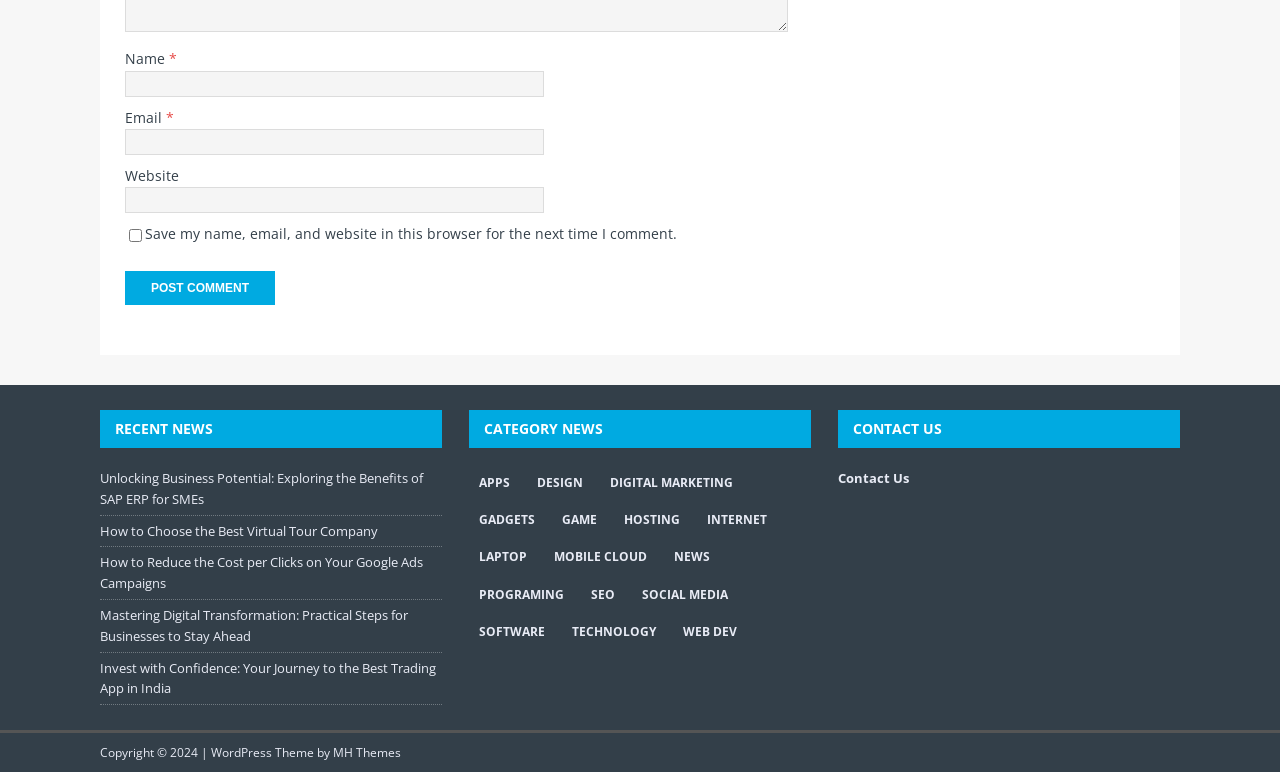Can you specify the bounding box coordinates for the region that should be clicked to fulfill this instruction: "Contact us".

[0.655, 0.607, 0.71, 0.631]